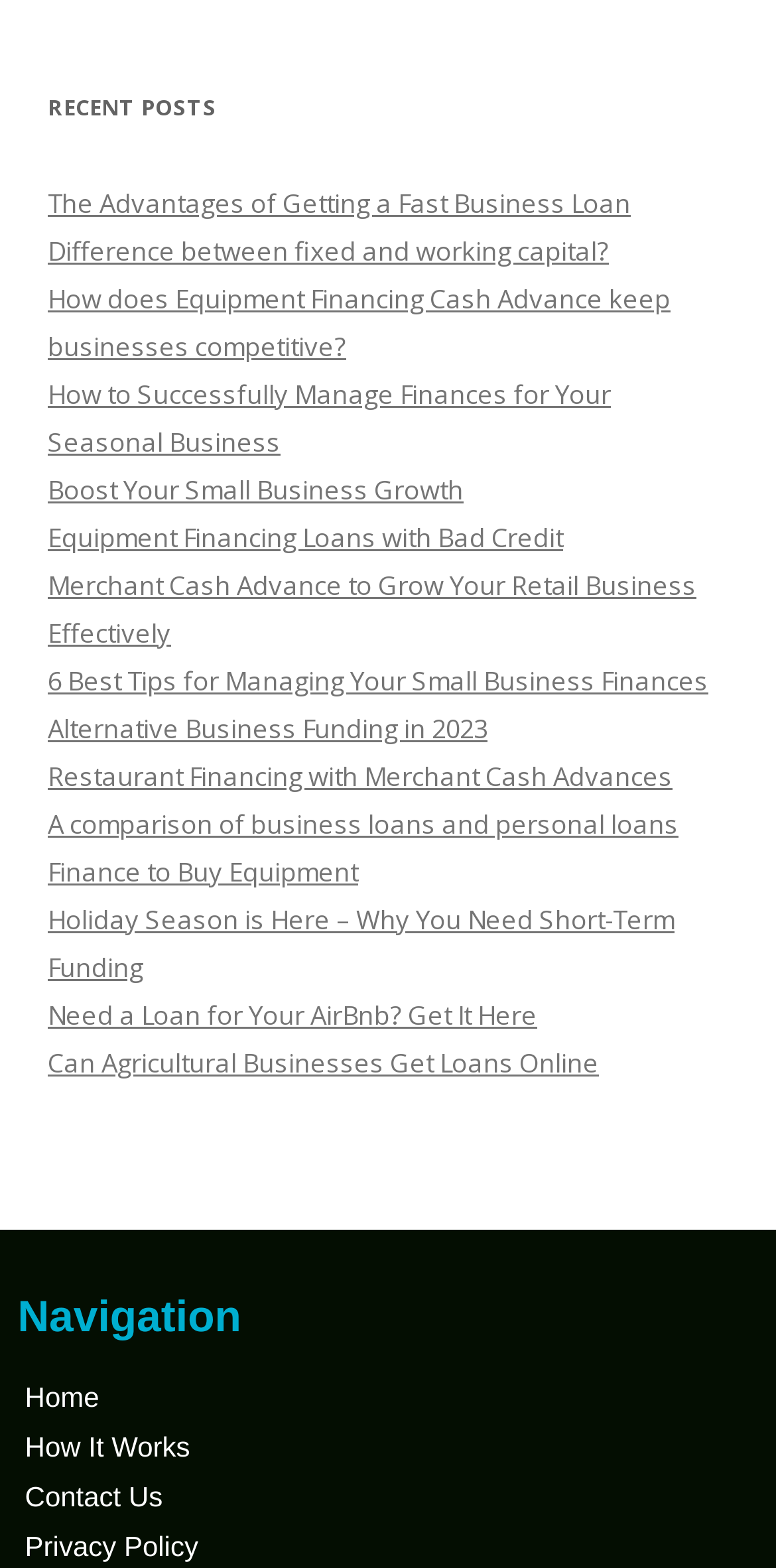Please identify the bounding box coordinates of the region to click in order to complete the given instruction: "Navigate to the home page". The coordinates should be four float numbers between 0 and 1, i.e., [left, top, right, bottom].

[0.032, 0.881, 0.128, 0.901]